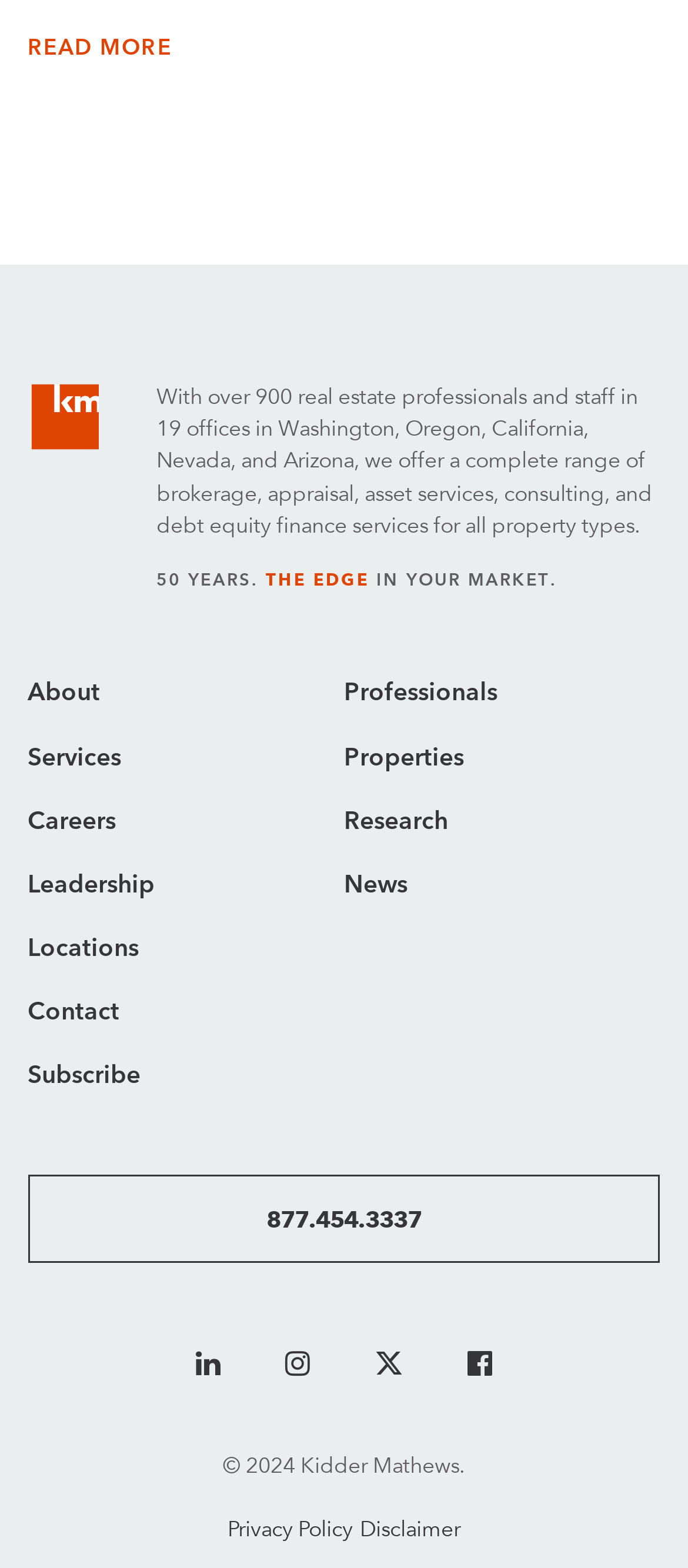Provide the bounding box coordinates of the area you need to click to execute the following instruction: "Click the About menu item".

[0.04, 0.429, 0.5, 0.454]